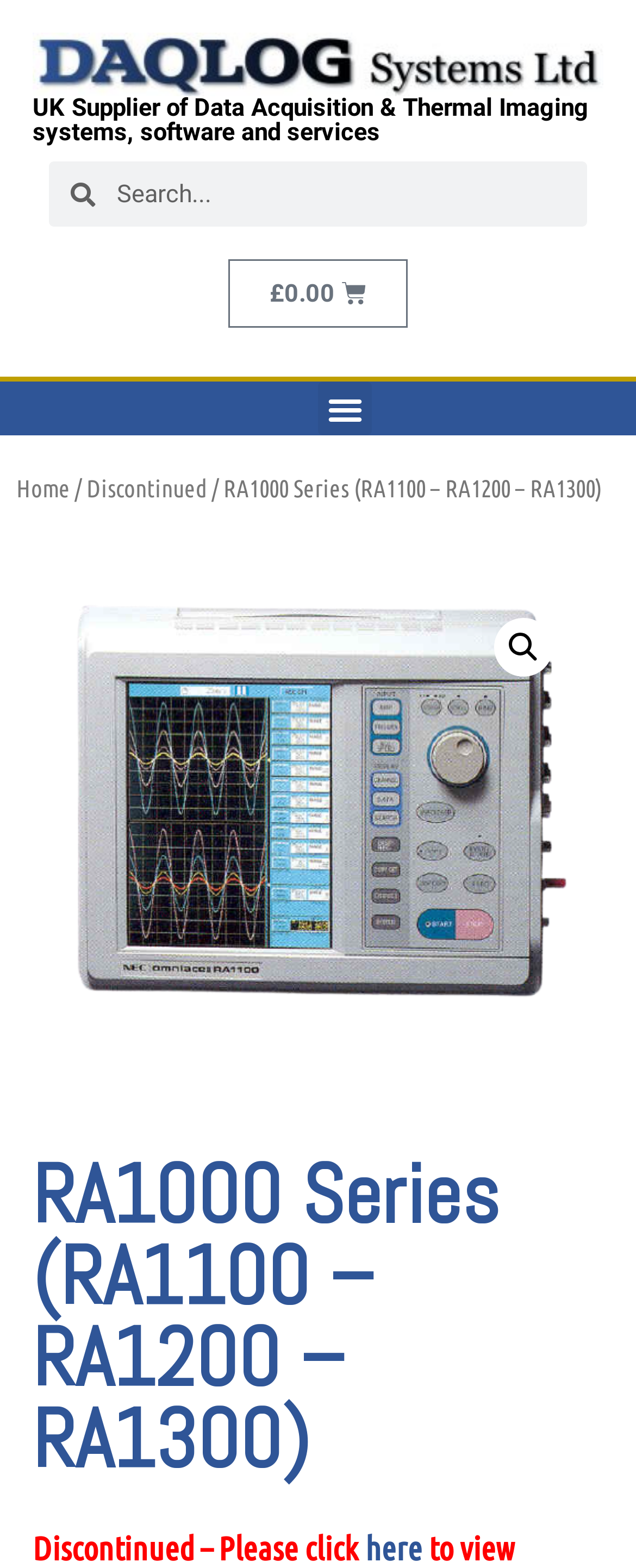What is the text on the button at the top right corner?
Give a thorough and detailed response to the question.

The button is located at the top right corner of the webpage, and its text is 'Menu Toggle', indicating that it is used to toggle the menu.